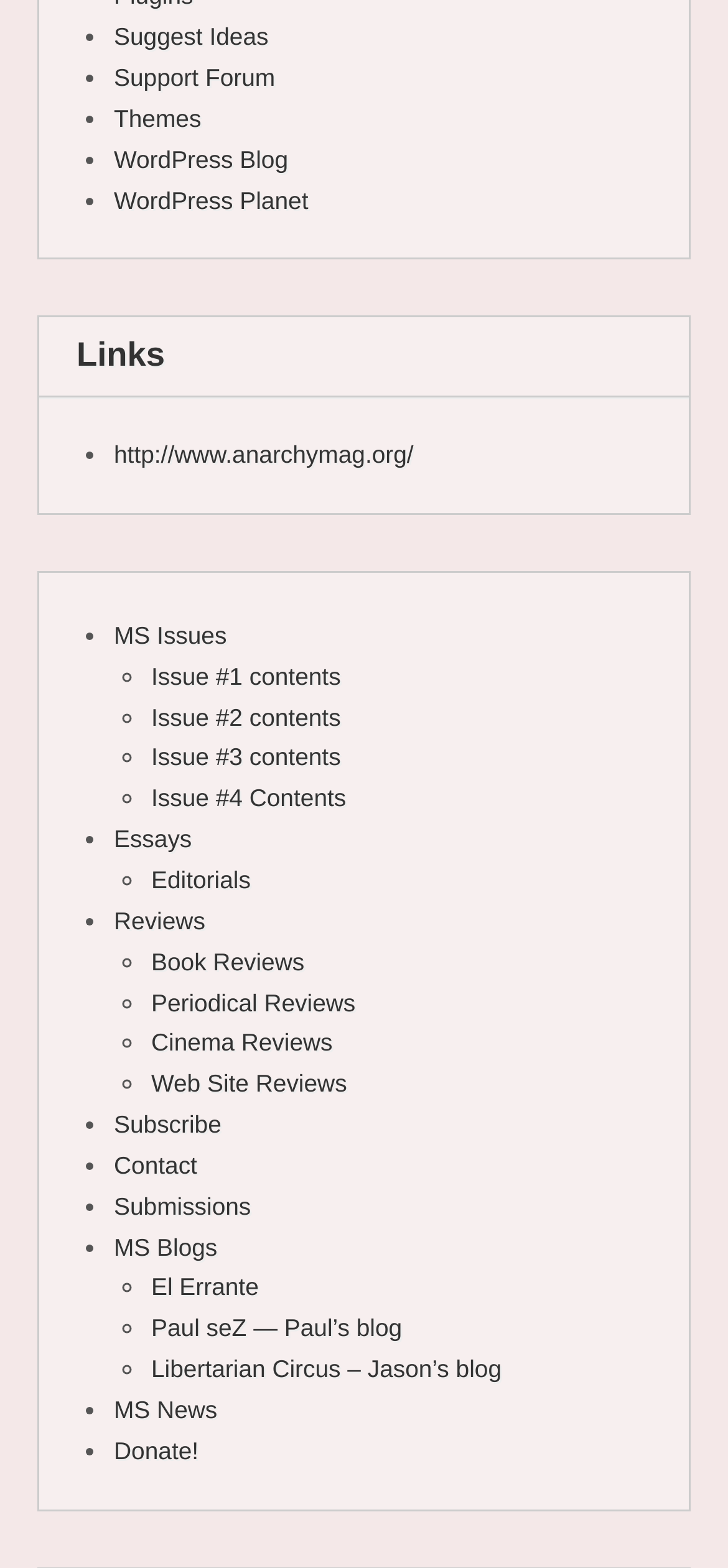How many blogs are listed under 'MS Blogs'?
Please provide a single word or phrase as your answer based on the screenshot.

3